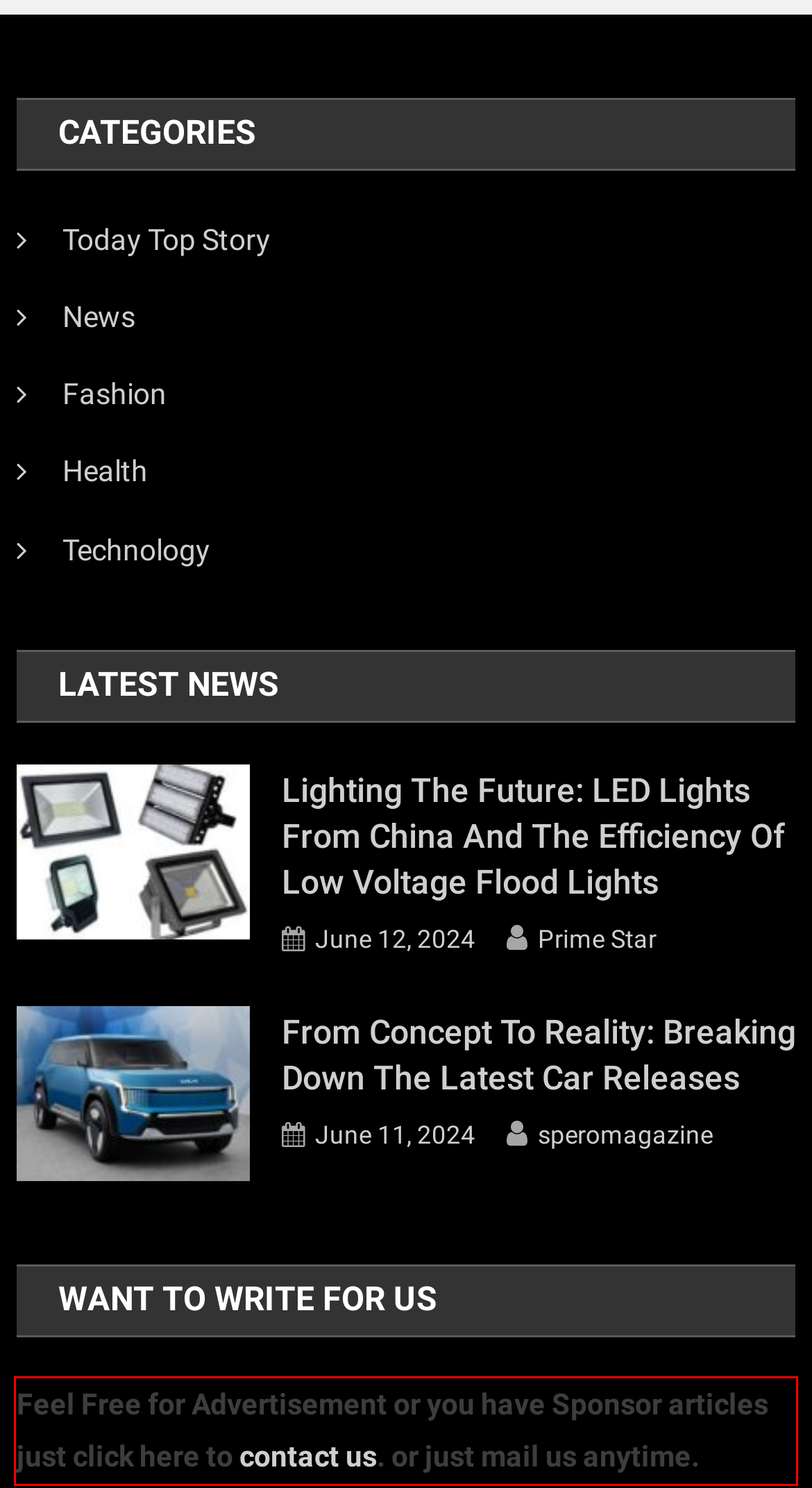Examine the webpage screenshot, find the red bounding box, and extract the text content within this marked area.

Feel Free for Advertisement or you have Sponsor articles just click here to contact us. or just mail us anytime.